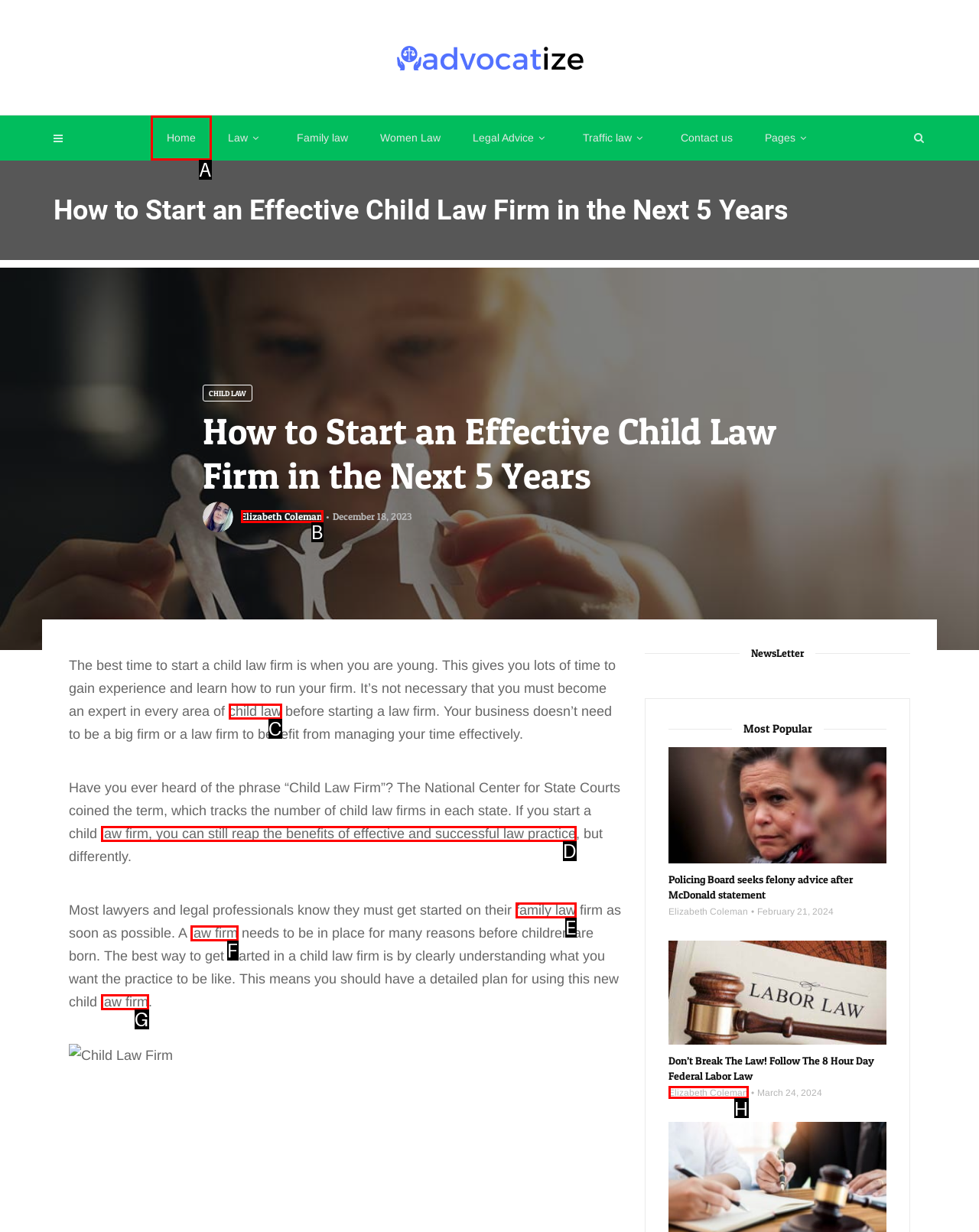Select the UI element that should be clicked to execute the following task: Click on the 'Home' link
Provide the letter of the correct choice from the given options.

A